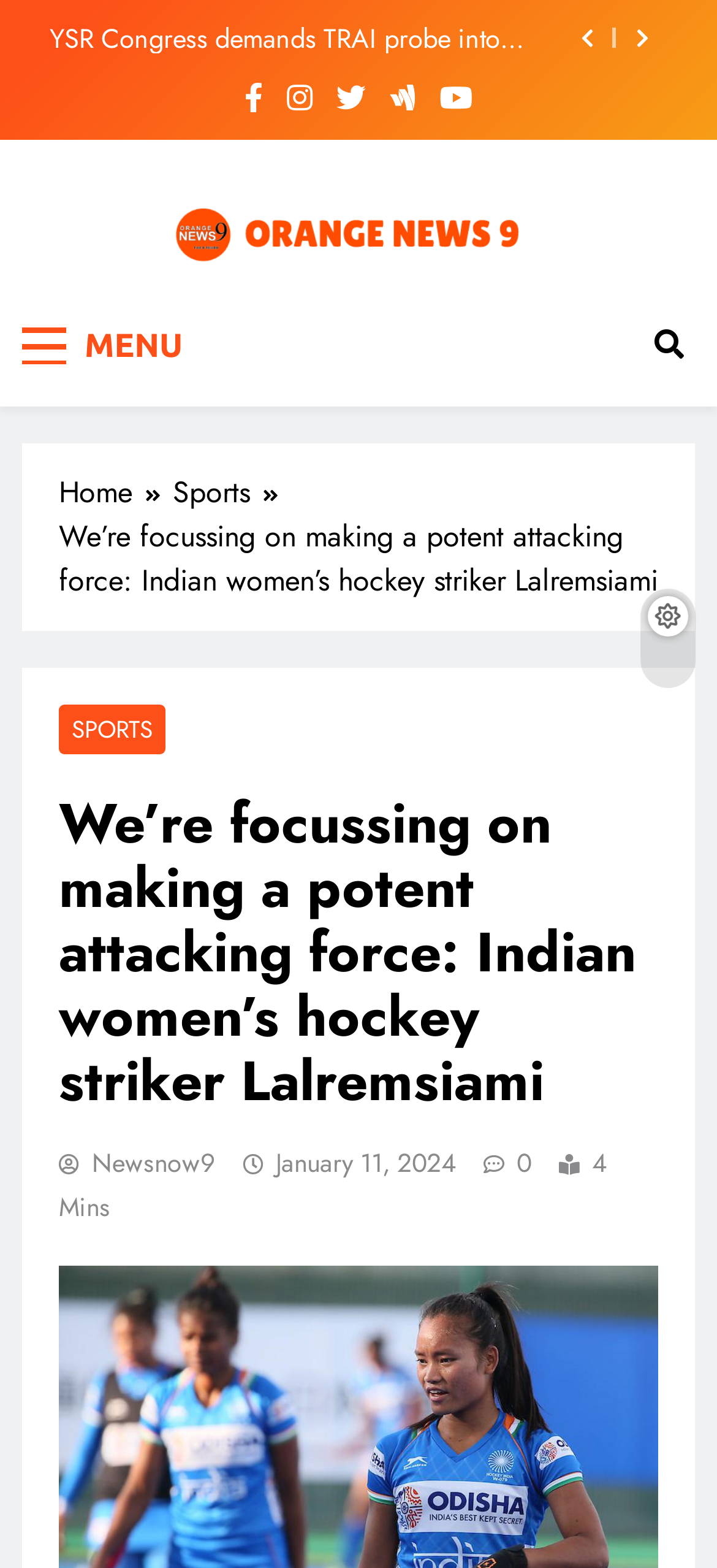Determine the primary headline of the webpage.

We’re focussing on making a potent attacking force: Indian women’s hockey striker Lalremsiami